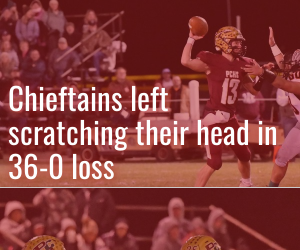Give a one-word or one-phrase response to the question:
What is the team's struggle reflected in the scene?

Disappointment and challenges